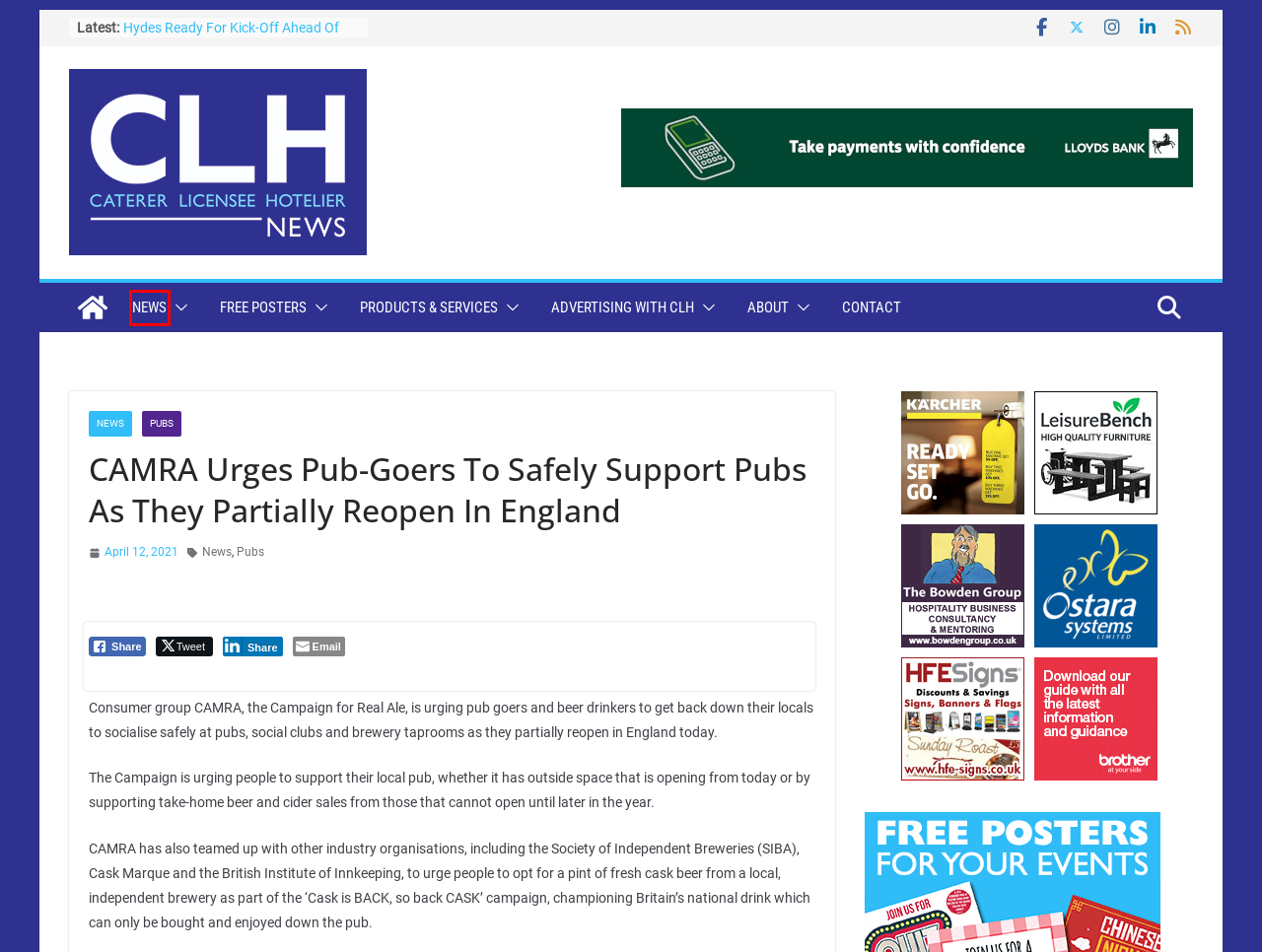Inspect the provided webpage screenshot, concentrating on the element within the red bounding box. Select the description that best represents the new webpage after you click the highlighted element. Here are the candidates:
A. Pubs Archives
B. About CLH News: Caterer, Licensee and Hotelier News
C. News Archives
D. Advertising & Insert Rates
E. Night Time Industries Association Urges Political Parties To Prioritise Night Time Economy
F. Conservative Manifesto Answers UKhospitality Call To Fix Unfair Business Rates
G. The Wine And Spirit Industry Brings A Major Boost To The UK Economy
H. Posters for Special Events

C